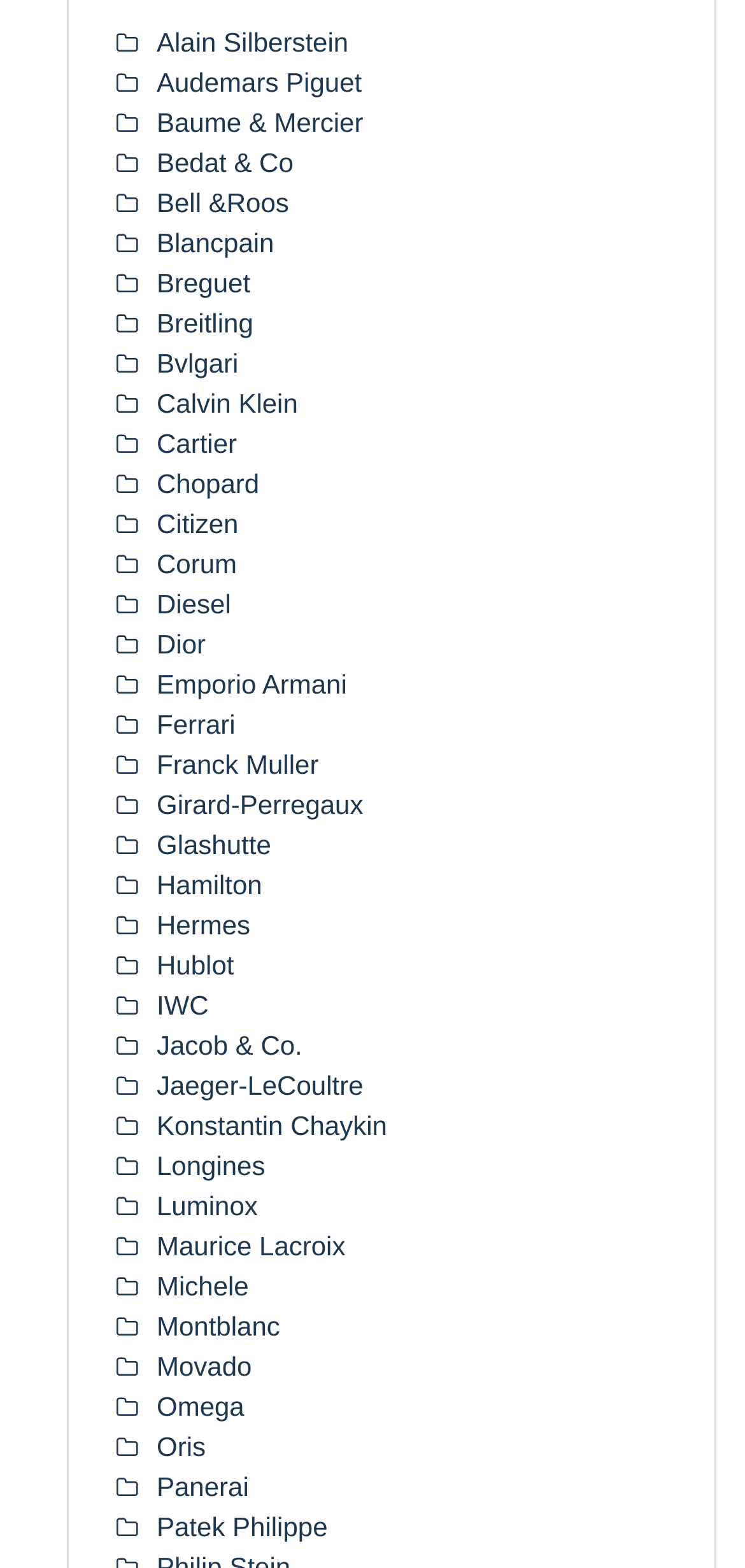Find the bounding box coordinates of the clickable area that will achieve the following instruction: "Click on Alain Silberstein".

[0.21, 0.017, 0.468, 0.036]